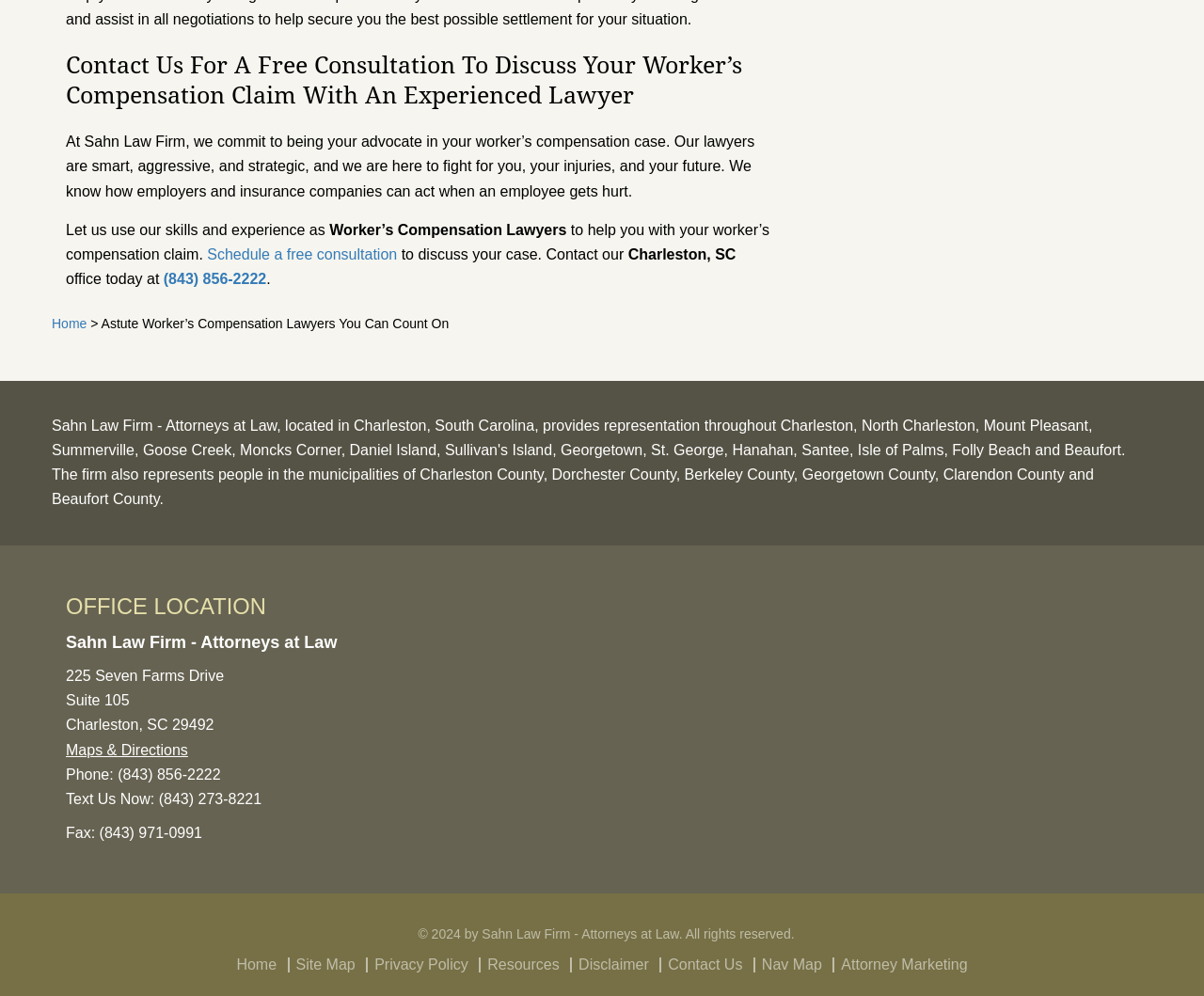Select the bounding box coordinates of the element I need to click to carry out the following instruction: "View office location on map".

[0.055, 0.745, 0.156, 0.761]